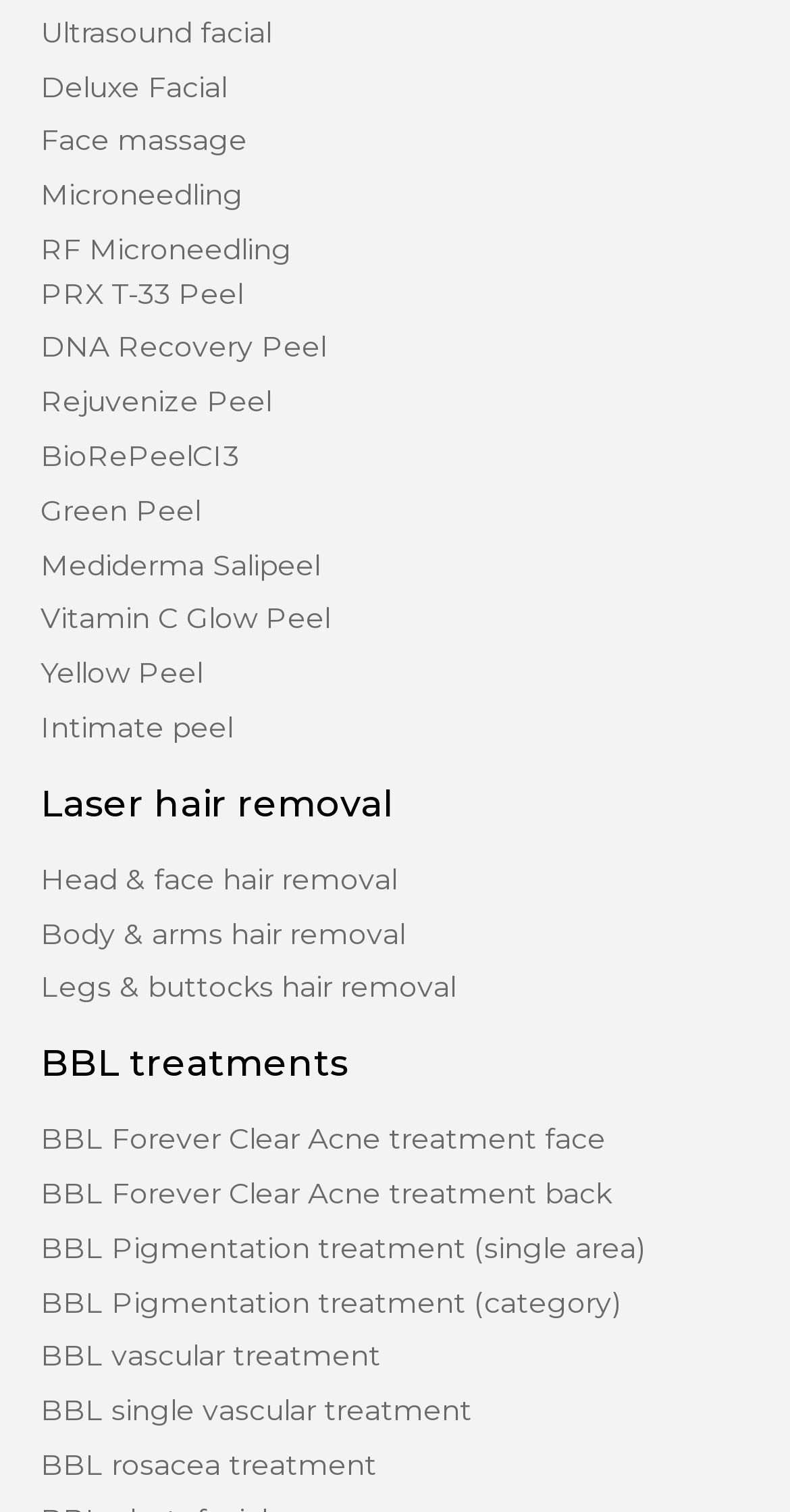Can you specify the bounding box coordinates for the region that should be clicked to fulfill this instruction: "Click Legs & buttocks hair removal link".

[0.051, 0.642, 0.949, 0.665]